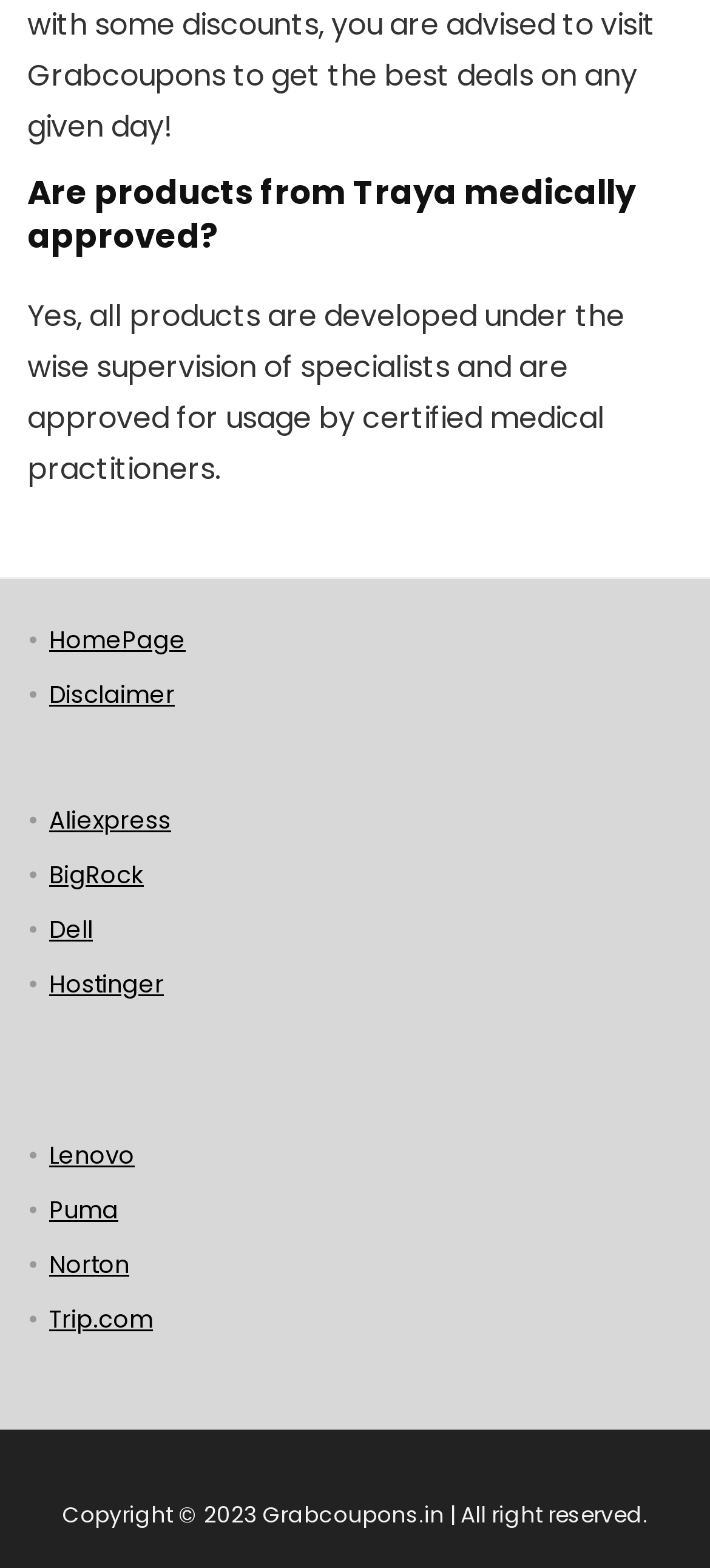Can you pinpoint the bounding box coordinates for the clickable element required for this instruction: "go to Trip.com"? The coordinates should be four float numbers between 0 and 1, i.e., [left, top, right, bottom].

[0.069, 0.83, 0.215, 0.852]